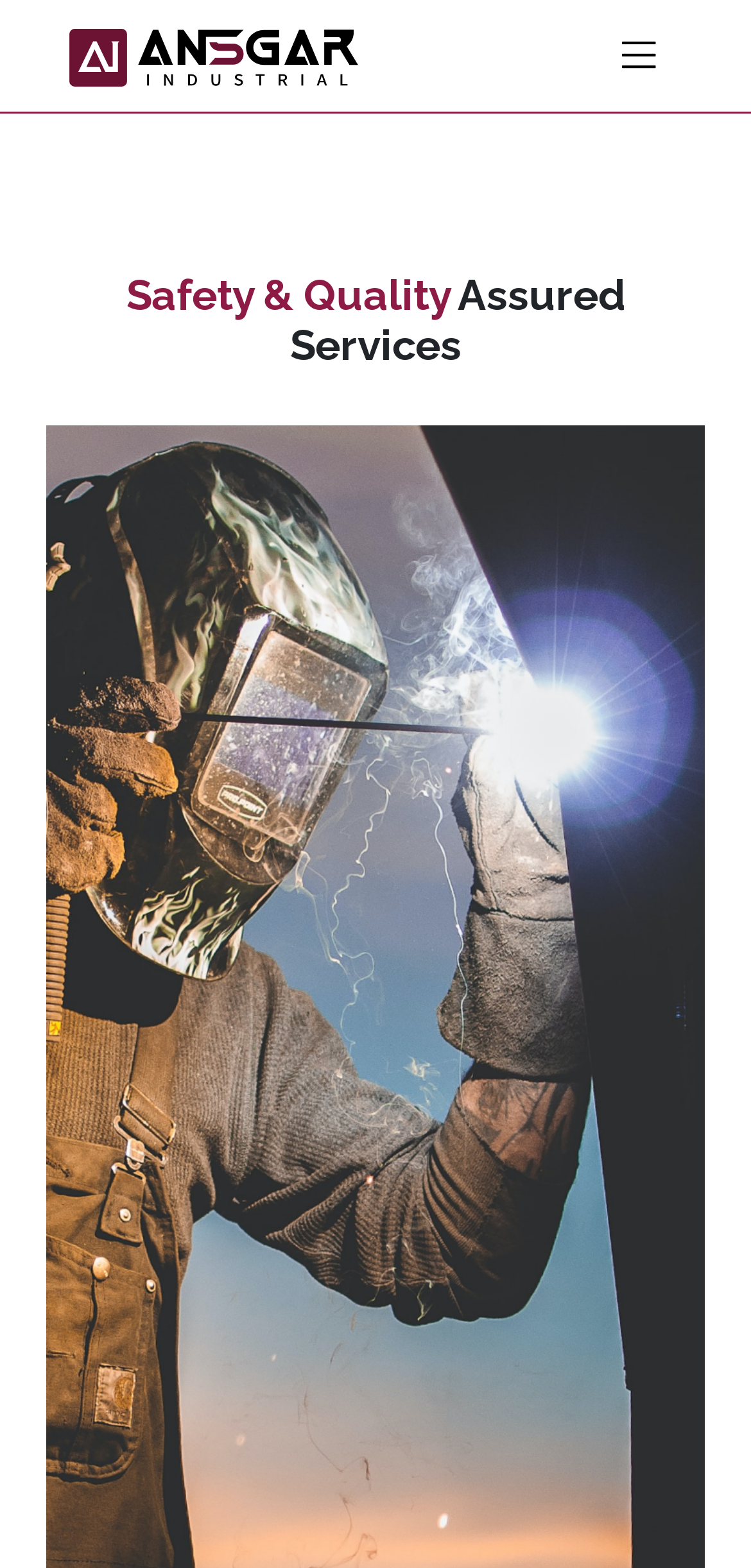Please find and give the text of the main heading on the webpage.

Safety & Quality Assured Services